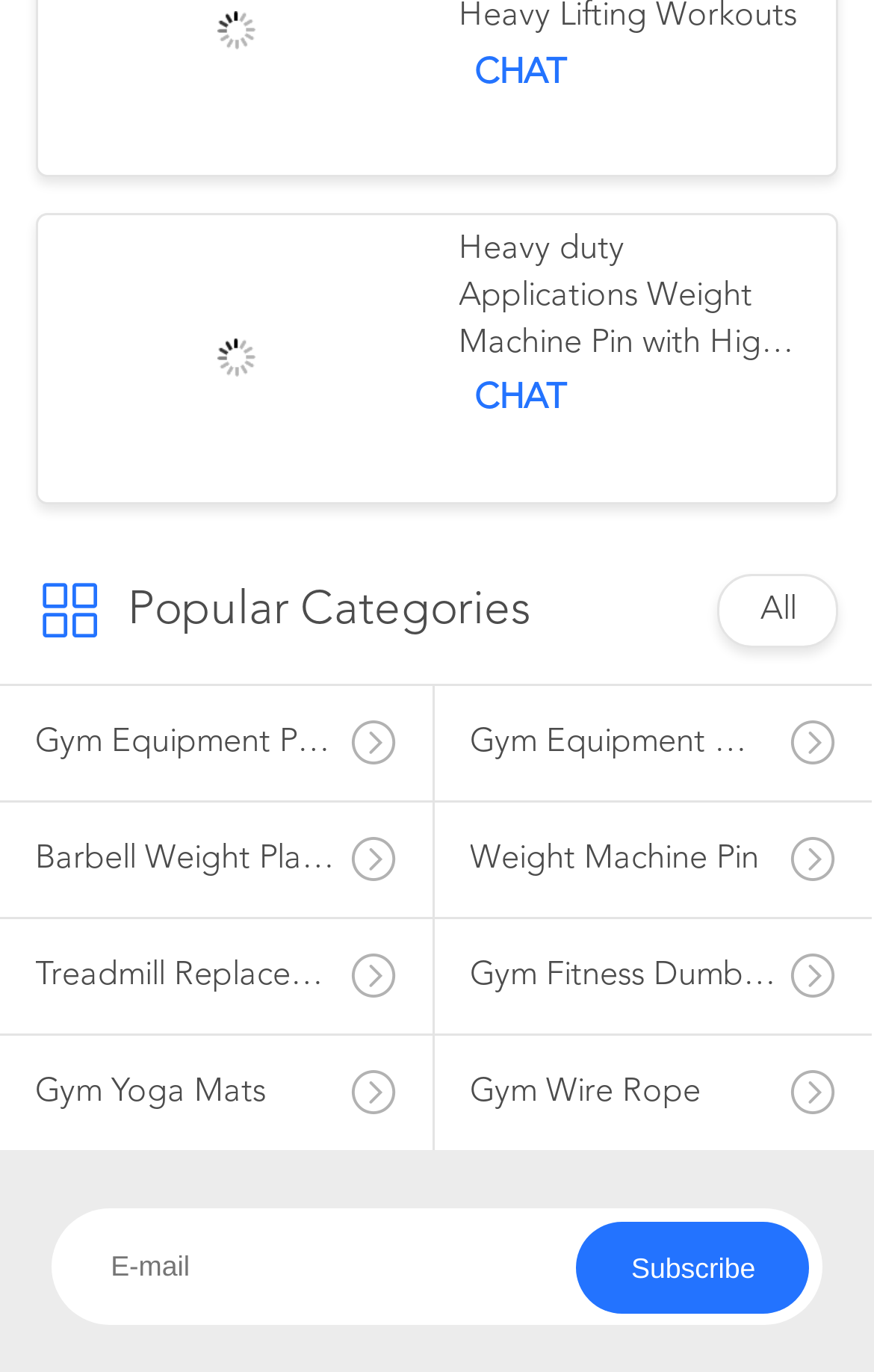Please identify the bounding box coordinates of the element's region that should be clicked to execute the following instruction: "View heavy duty applications weight machine pin". The bounding box coordinates must be four float numbers between 0 and 1, i.e., [left, top, right, bottom].

[0.525, 0.167, 0.917, 0.268]